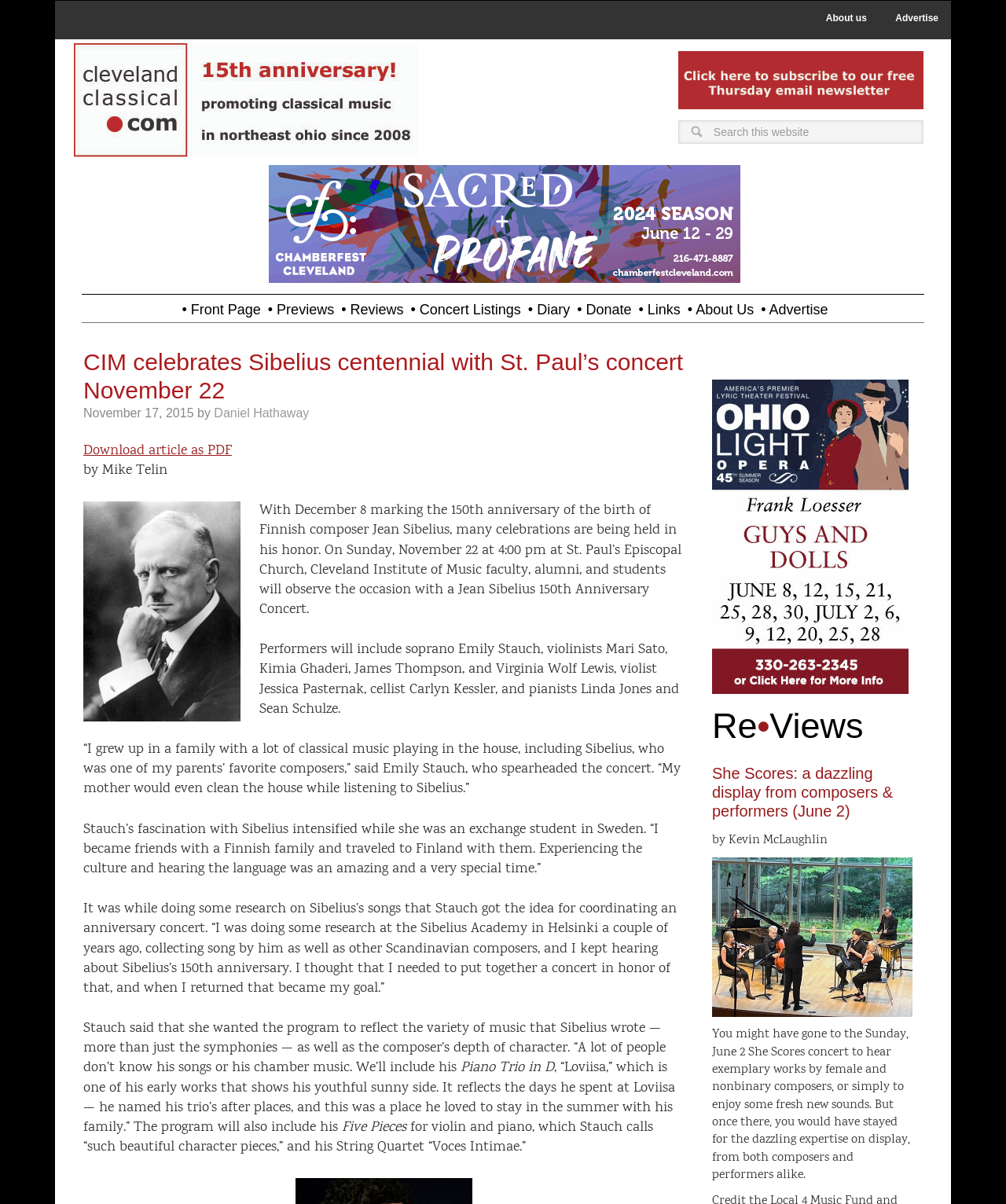Identify the bounding box coordinates of the area you need to click to perform the following instruction: "Download article as PDF".

[0.083, 0.366, 0.23, 0.383]